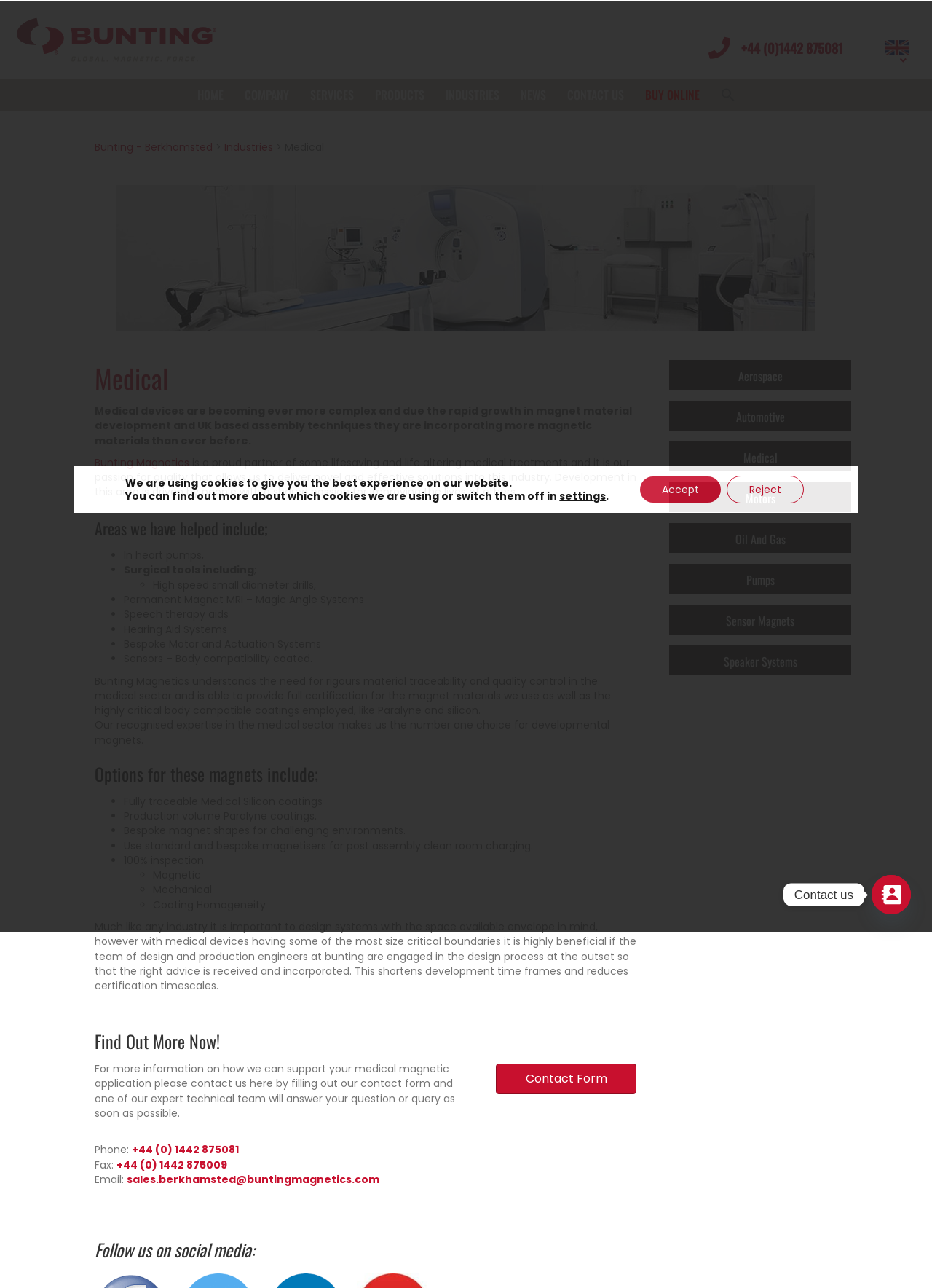Refer to the element description Wire & Gas 2024 and identify the corresponding bounding box in the screenshot. Format the coordinates as (top-left x, top-left y, bottom-right x, bottom-right y) with values in the range of 0 to 1.

None